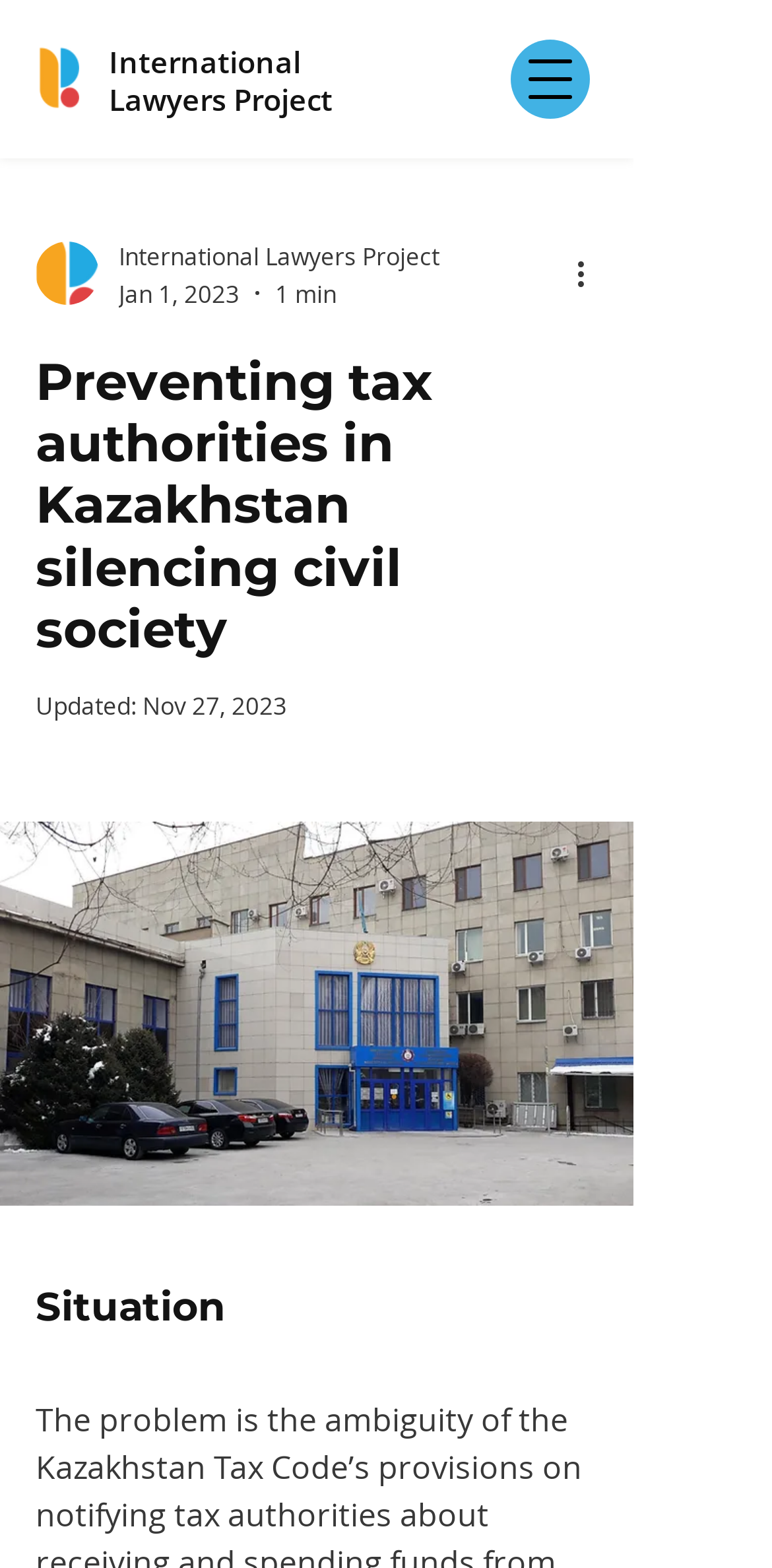Based on what you see in the screenshot, provide a thorough answer to this question: Who is the author of the article?

I looked for an element that could indicate the author of the article, but I couldn't find any. There is an image with the description 'Writer's picture', but it doesn't provide the author's name.